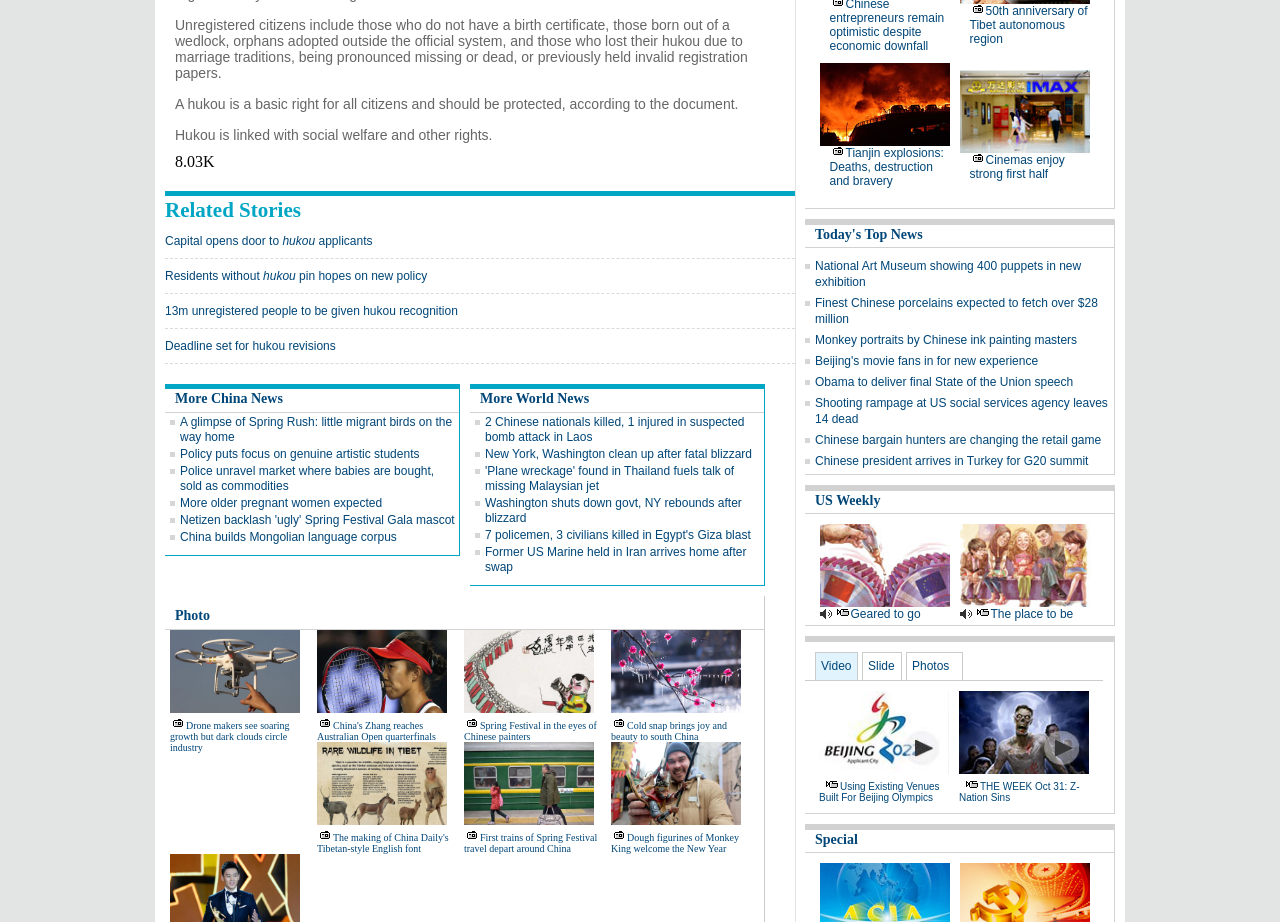What is the category of the news article '2 Chinese nationals killed, 1 injured in suspected bomb attack in Laos'?
Offer a detailed and full explanation in response to the question.

The news article '2 Chinese nationals killed, 1 injured in suspected bomb attack in Laos' is listed under the 'More World News' category.